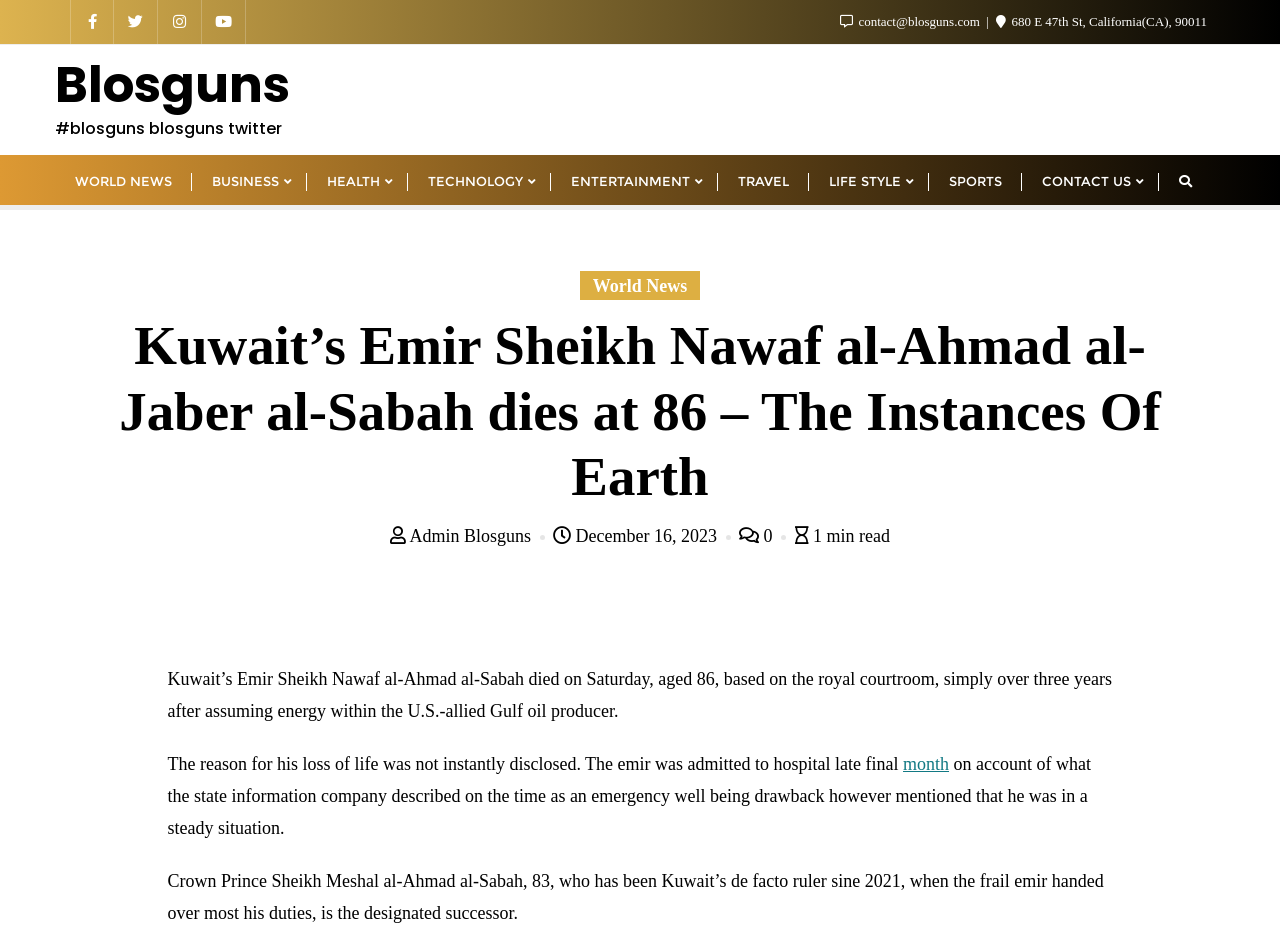Please locate the bounding box coordinates of the element that should be clicked to achieve the given instruction: "Check the admin profile".

[0.305, 0.564, 0.429, 0.585]